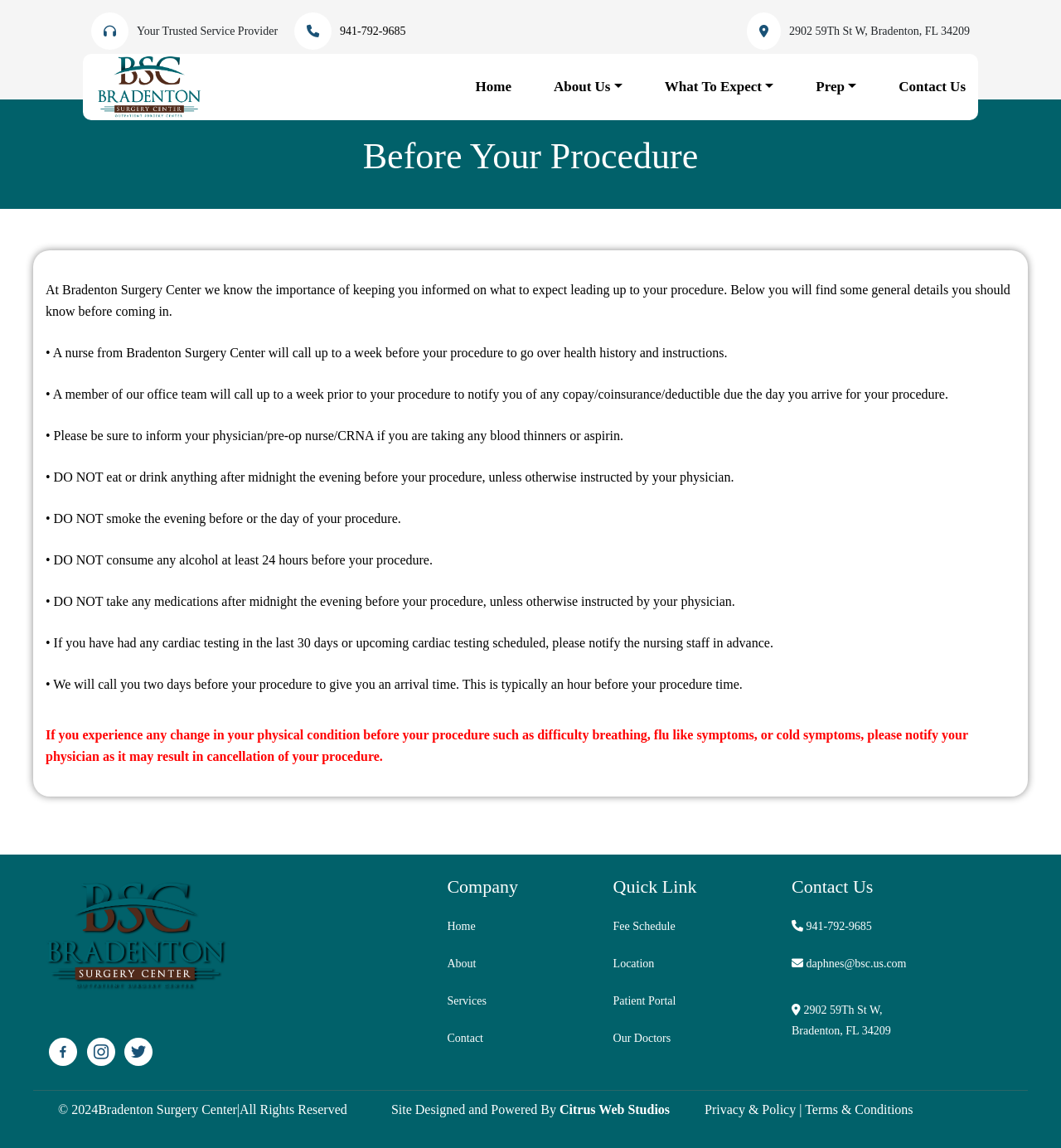Show me the bounding box coordinates of the clickable region to achieve the task as per the instruction: "Contact us through email".

[0.76, 0.834, 0.854, 0.845]